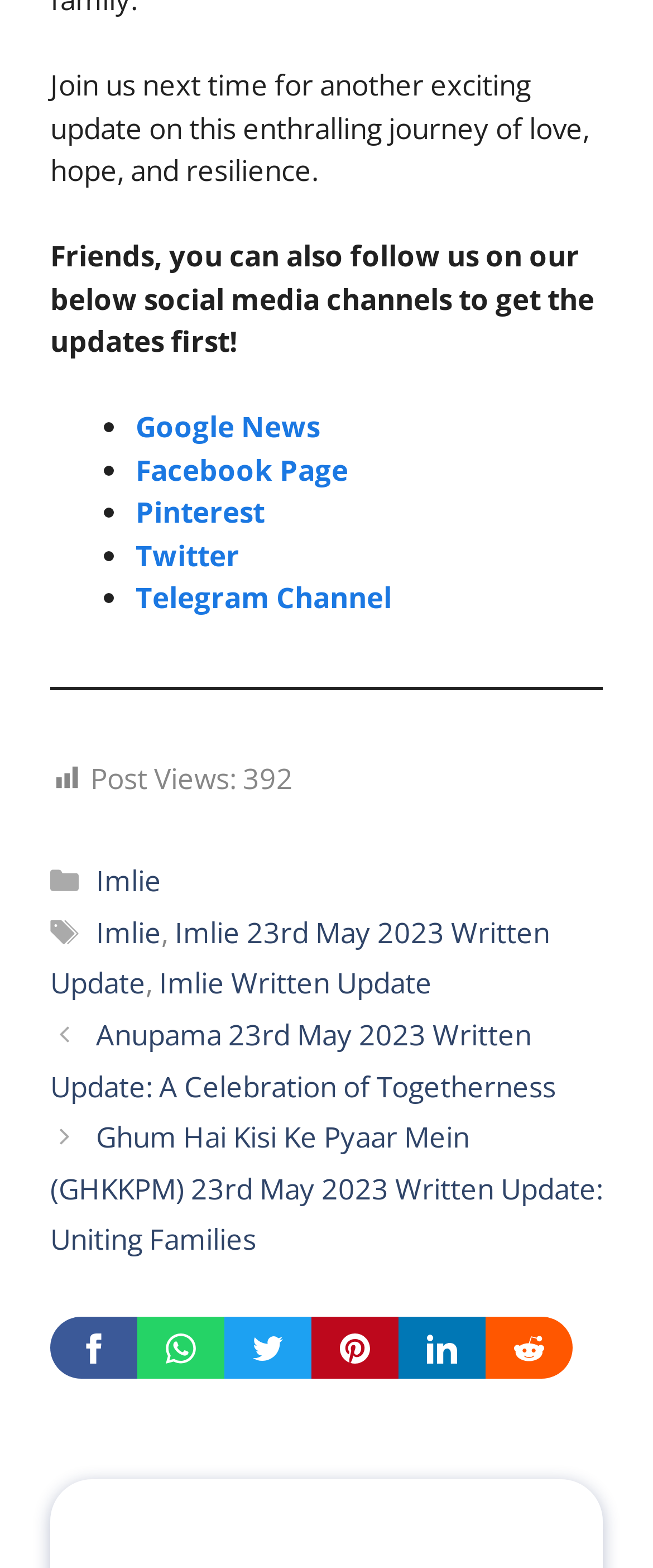Highlight the bounding box coordinates of the element that should be clicked to carry out the following instruction: "Follow on Google News". The coordinates must be given as four float numbers ranging from 0 to 1, i.e., [left, top, right, bottom].

[0.208, 0.26, 0.49, 0.284]